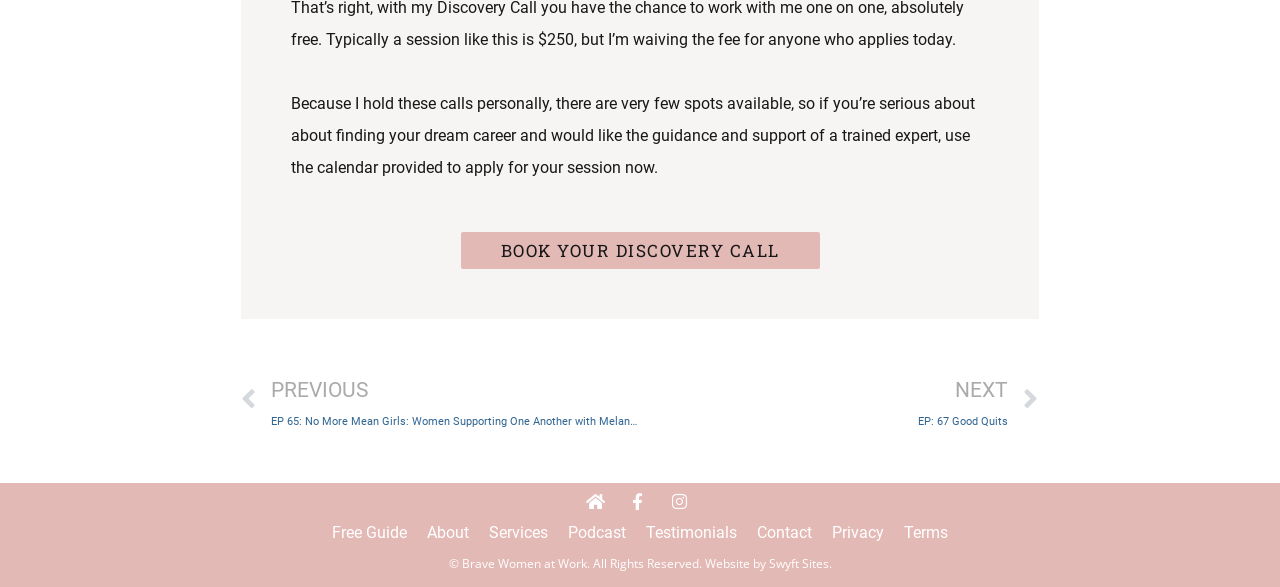How many links are there in the footer section?
Based on the image, answer the question with a single word or brief phrase.

9